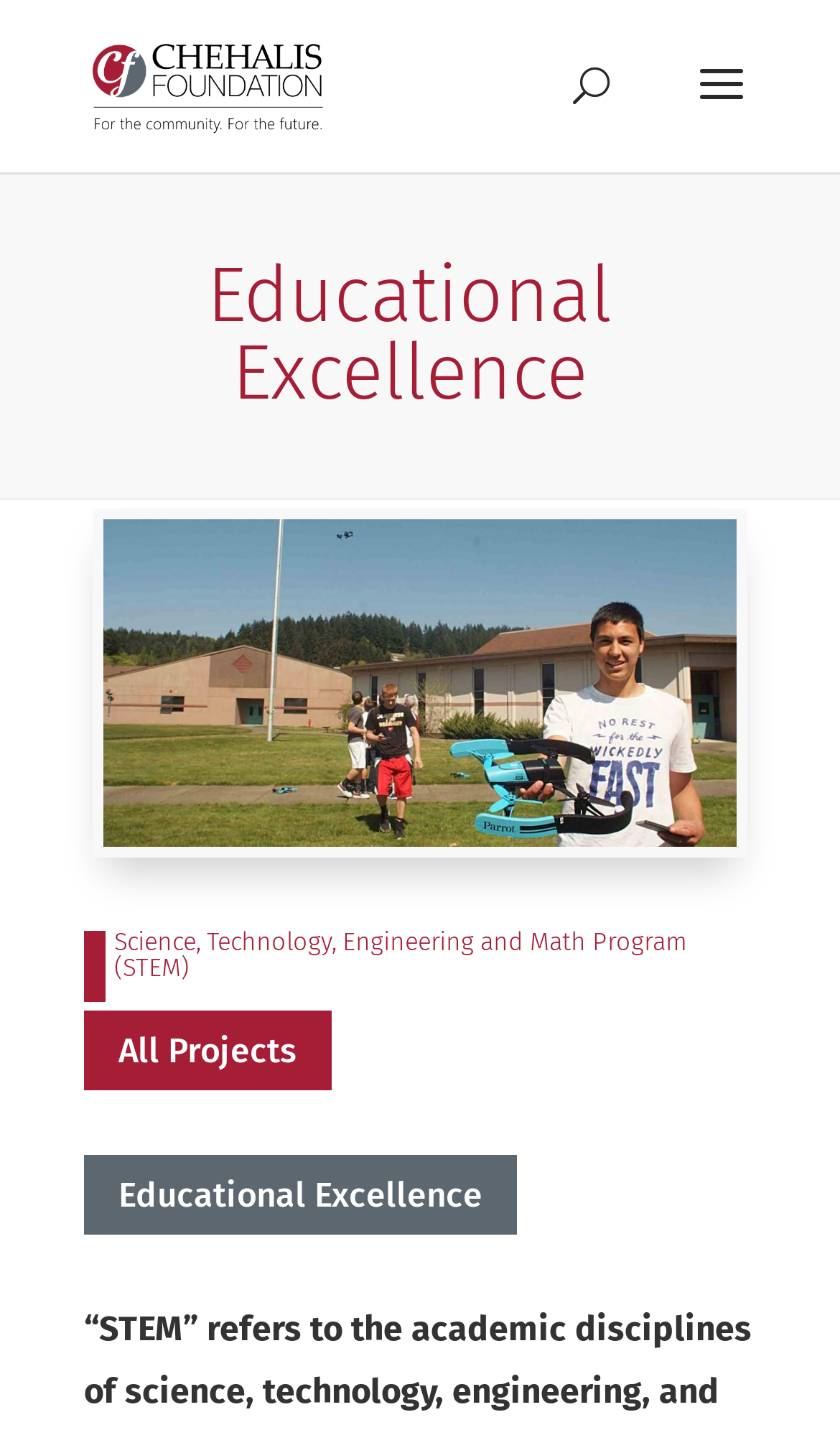What is the name of the foundation?
Provide an in-depth and detailed explanation in response to the question.

The name of the foundation can be found in the top-left corner of the webpage, where there is a link and an image with the same name.